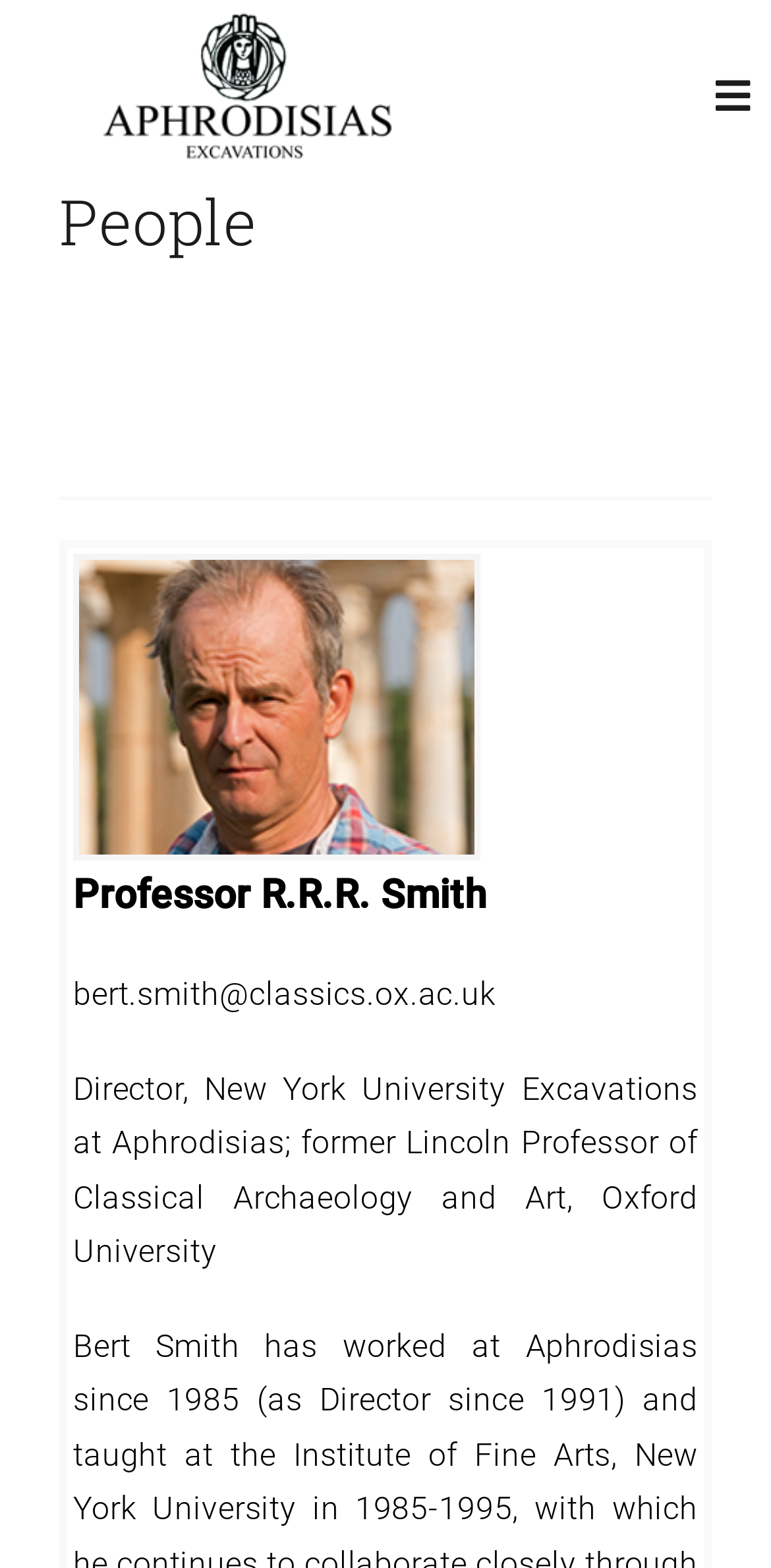What is the professor's email address?
Using the information presented in the image, please offer a detailed response to the question.

I found the professor's email address by examining the static text elements on the webpage. The element with the text 'bert.smith@classics.ox.ac.uk' is located at coordinates [0.095, 0.622, 0.644, 0.646], which suggests it is a contact detail for the professor.